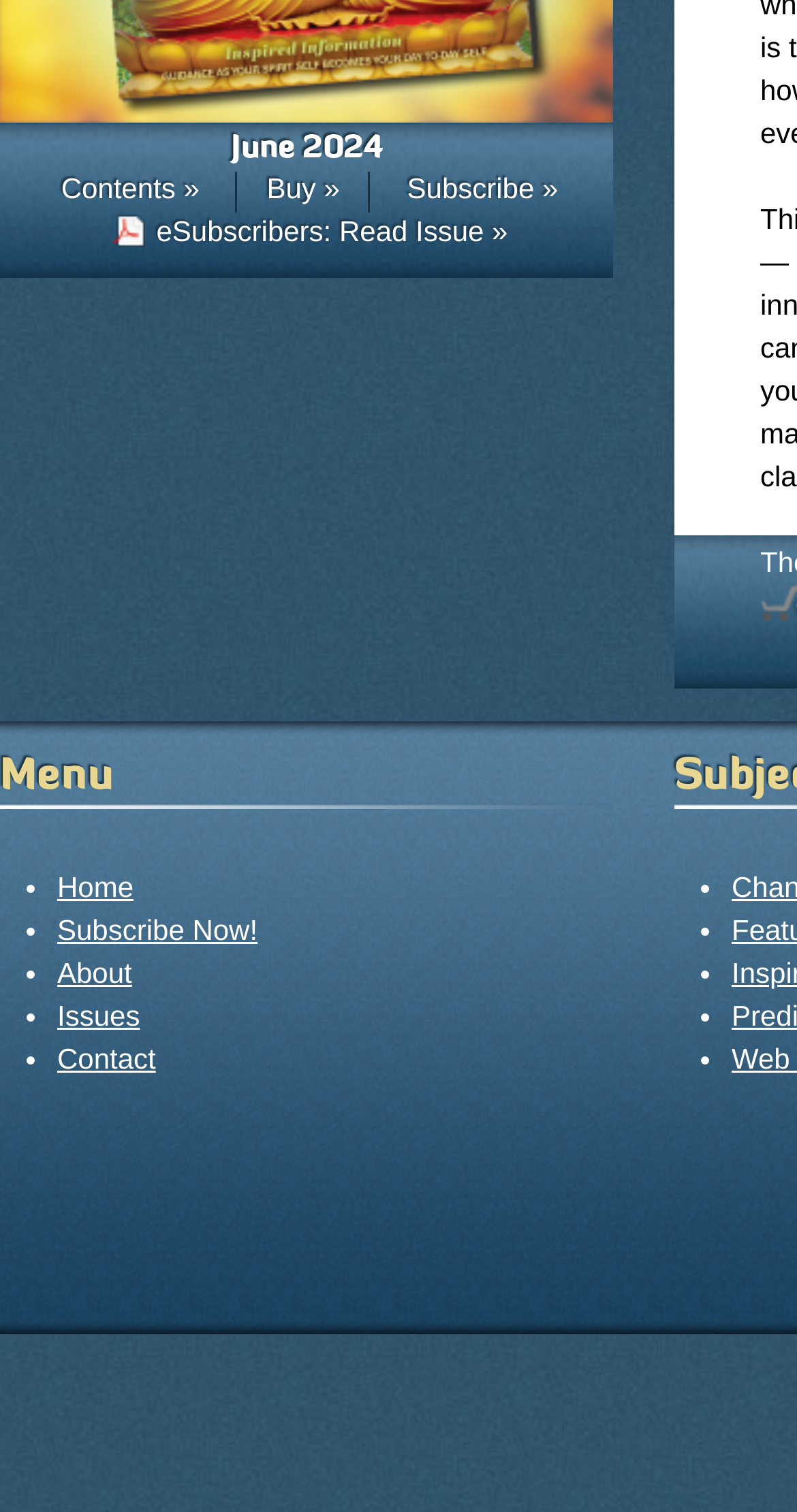Locate the bounding box coordinates of the segment that needs to be clicked to meet this instruction: "Navigate to home page".

[0.072, 0.576, 0.168, 0.597]